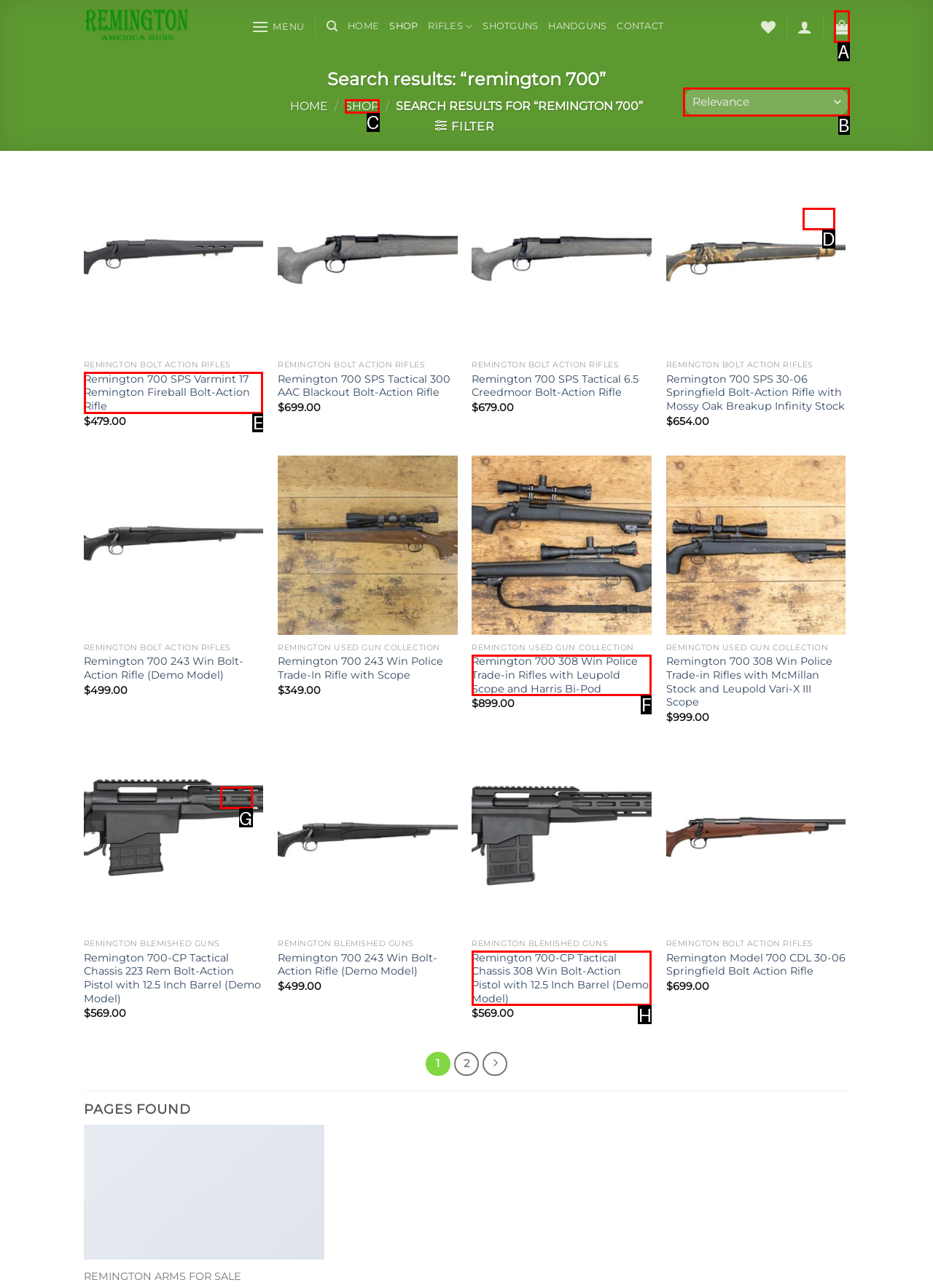Provide the letter of the HTML element that you need to click on to perform the task: View the 'Remington 700 SPS Varmint 17 Remington Fireball Bolt-Action Rifle' product.
Answer with the letter corresponding to the correct option.

E